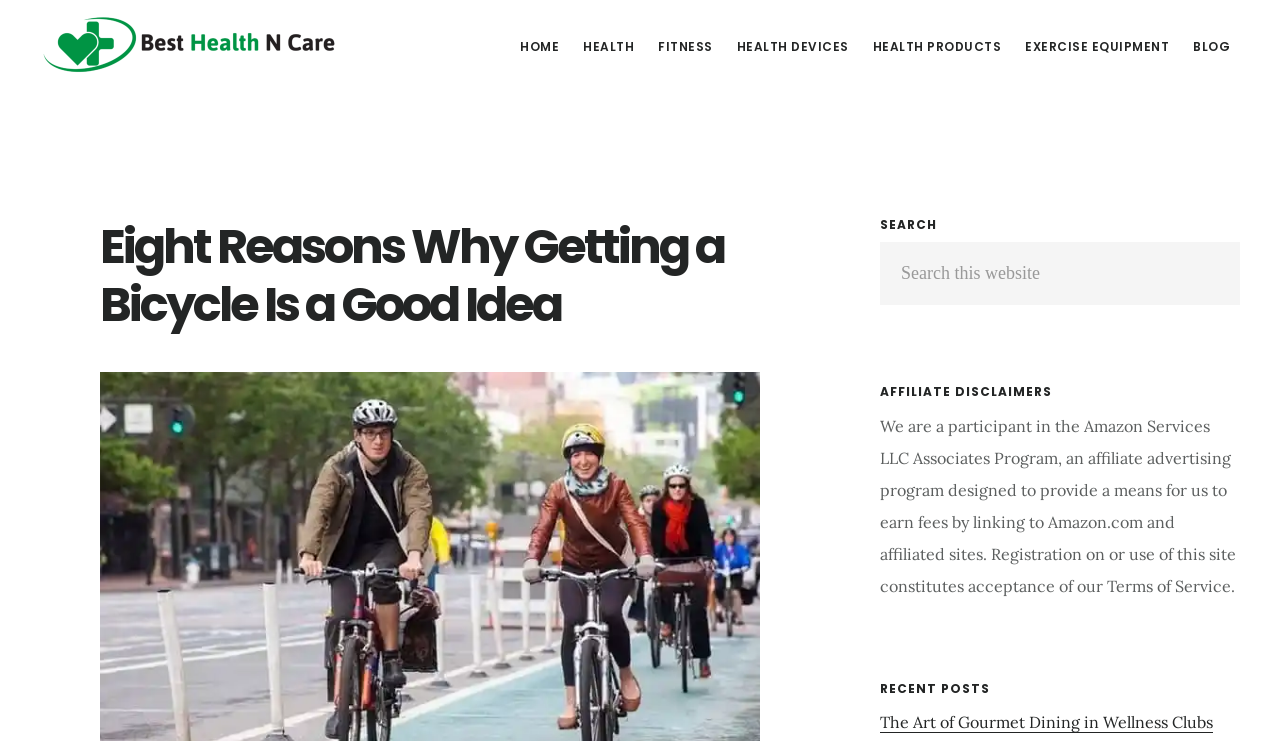Please find the bounding box coordinates of the element that needs to be clicked to perform the following instruction: "search this website". The bounding box coordinates should be four float numbers between 0 and 1, represented as [left, top, right, bottom].

[0.688, 0.327, 0.969, 0.412]